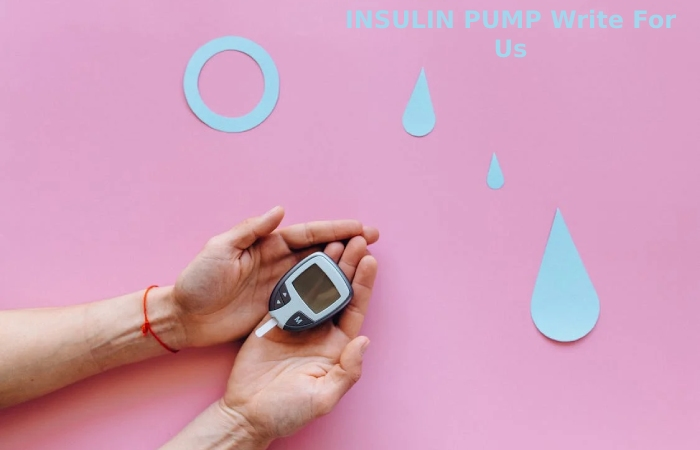Provide a short answer to the following question with just one word or phrase: What is the shape of the object floating nearby?

Drop of water and a ring